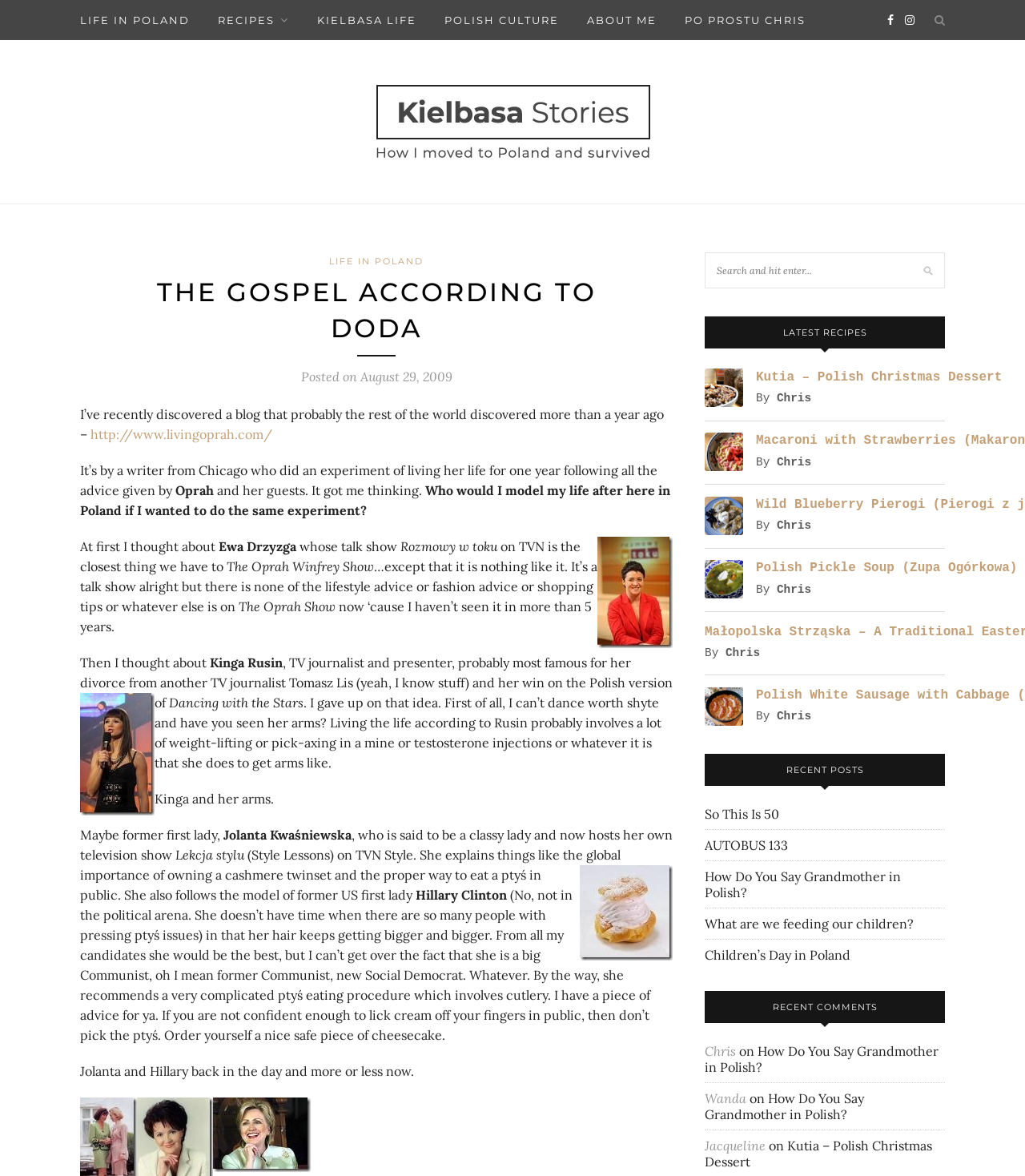Produce an elaborate caption capturing the essence of the webpage.

This webpage is a blog called "Kielbasa Stories" with a heading "The Gospel according to Doda". At the top, there are several links to different sections of the blog, including "LIFE IN POLAND", "RECIPES", "KIELBASA LIFE", "POLISH CULTURE", "ABOUT ME", and "PO PROSTU CHRIS". Below these links, there is a heading "Kielbasa Stories" with a subheading "THE GOSPEL ACCORDING TO DODA". 

The main content of the page is a blog post about the author's discovery of a blog called "Living Oprah" and their thoughts on who they would model their life after if they were to do a similar experiment in Poland. The post includes several paragraphs of text, with mentions of various Polish celebrities and TV shows, as well as images of Ewa Drzyzga, Kinga Rusin, and Jolanta Kwaśniewska.

On the right side of the page, there are several sections, including "LATEST RECIPES", "RECENT POSTS", and "RECENT COMMENTS". The "LATEST RECIPES" section features images and links to several Polish recipes, including Kutia, macaroni with strawberry cream sauce, blueberry pierogi, Polish pickle soup, and cabbage and white sausage. The "RECENT POSTS" section lists several recent blog posts, including "So This Is 50", "AUTOBUS 133", and "How Do You Say Grandmother in Polish?".